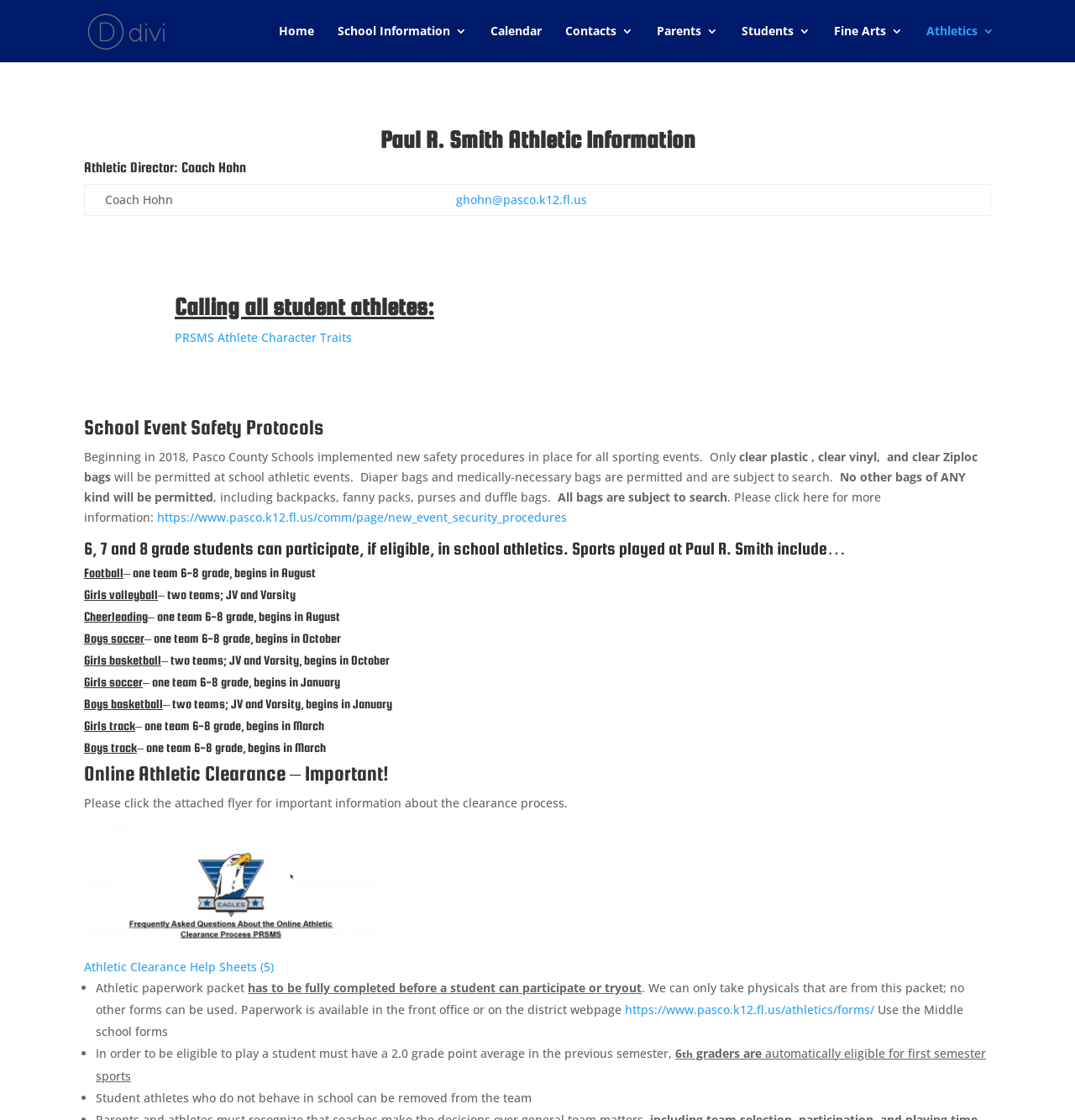Show the bounding box coordinates for the HTML element as described: "School Information".

[0.314, 0.023, 0.434, 0.056]